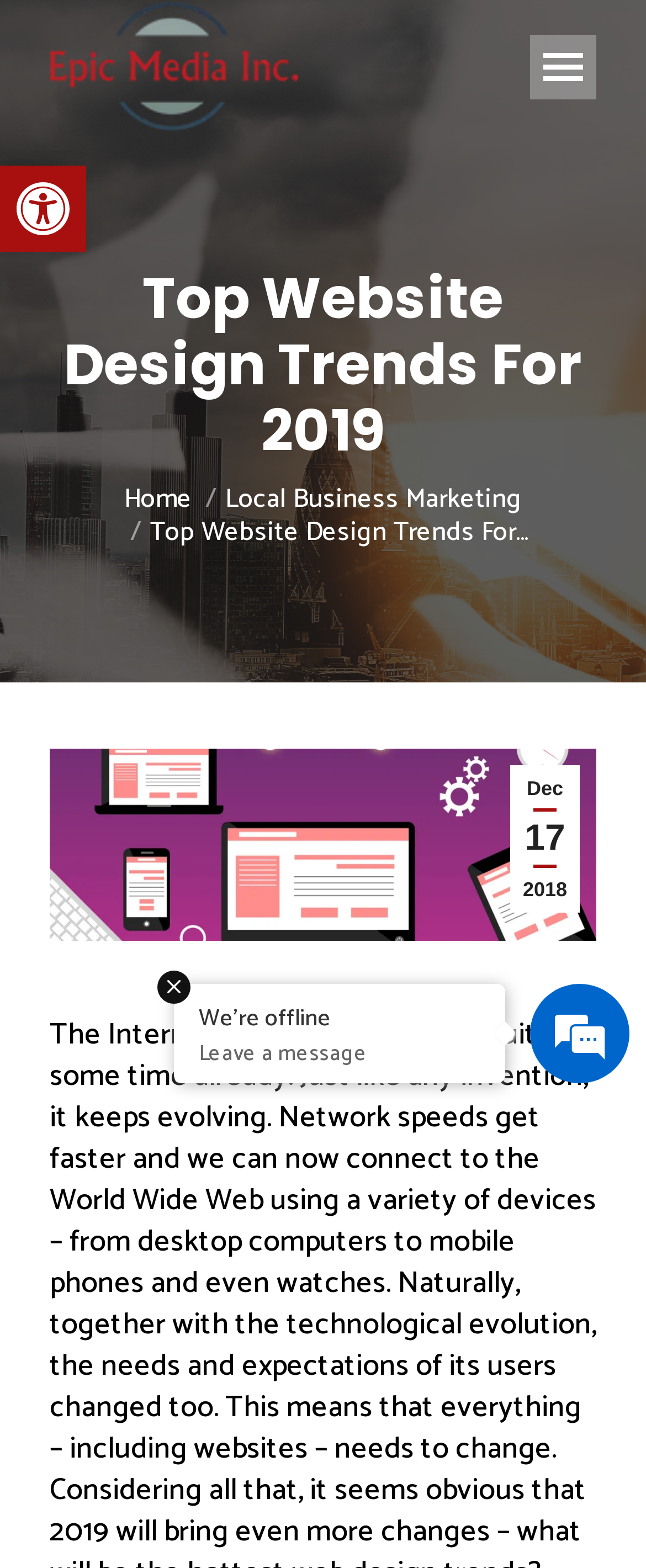Provide a short answer to the following question with just one word or phrase: What is the topic of the article?

Top Website Design Trends For 2019